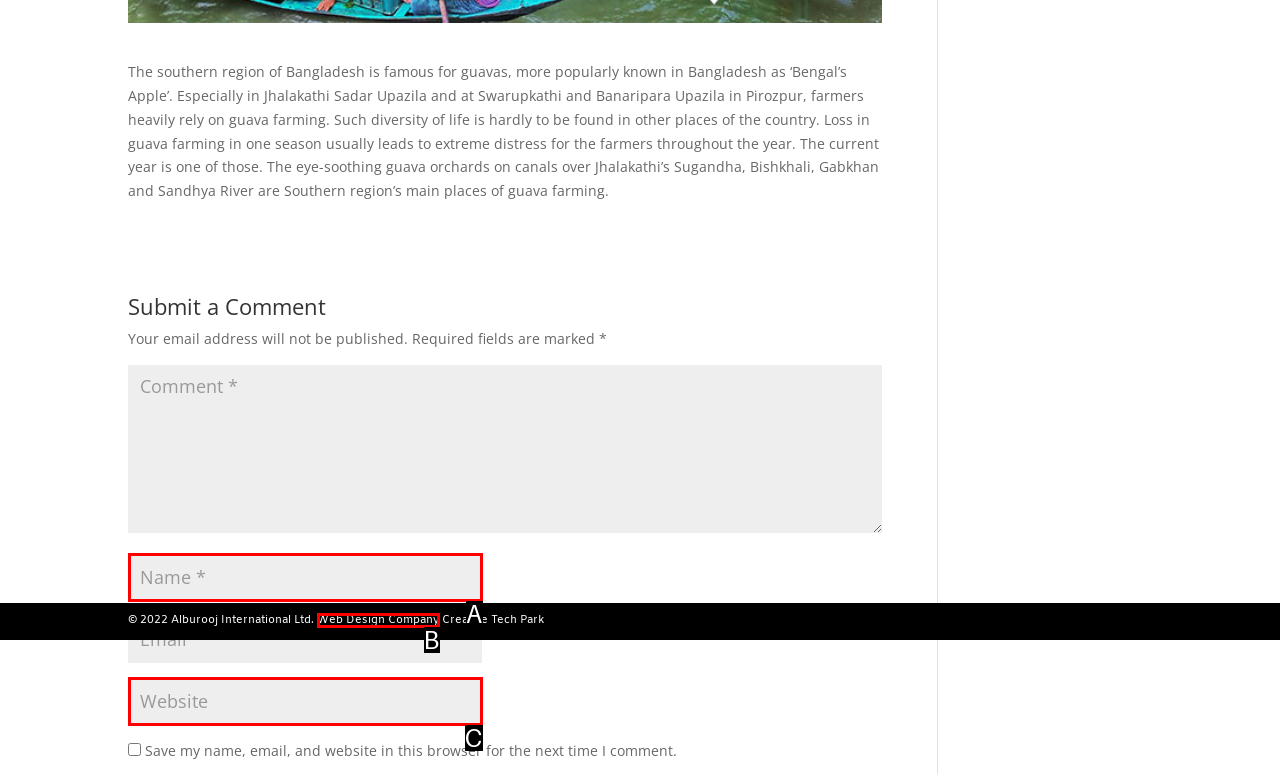Find the option that matches this description: Web Design Company
Provide the corresponding letter directly.

B